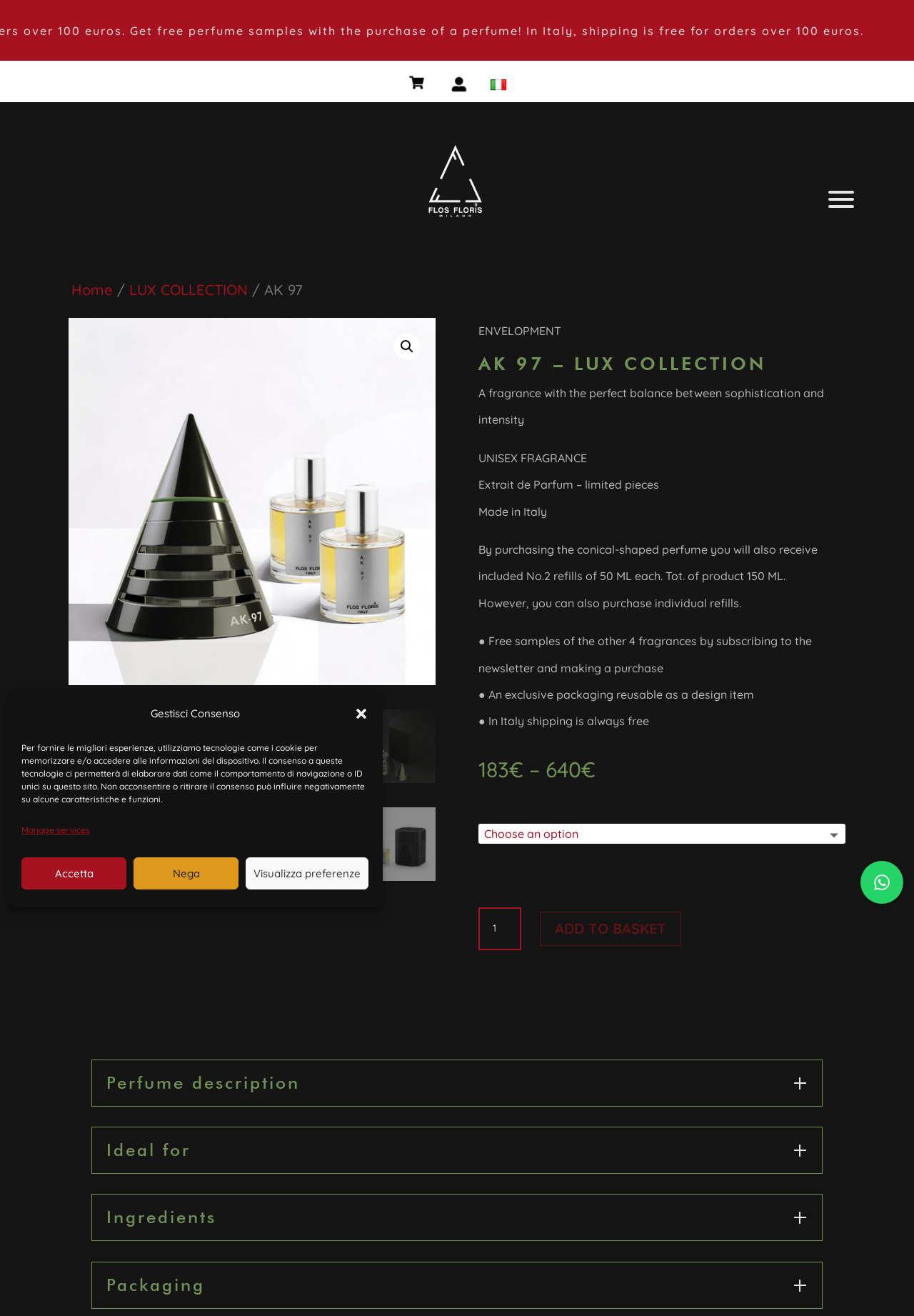Based on the description "Manage services", find the bounding box of the specified UI element.

[0.023, 0.62, 0.098, 0.641]